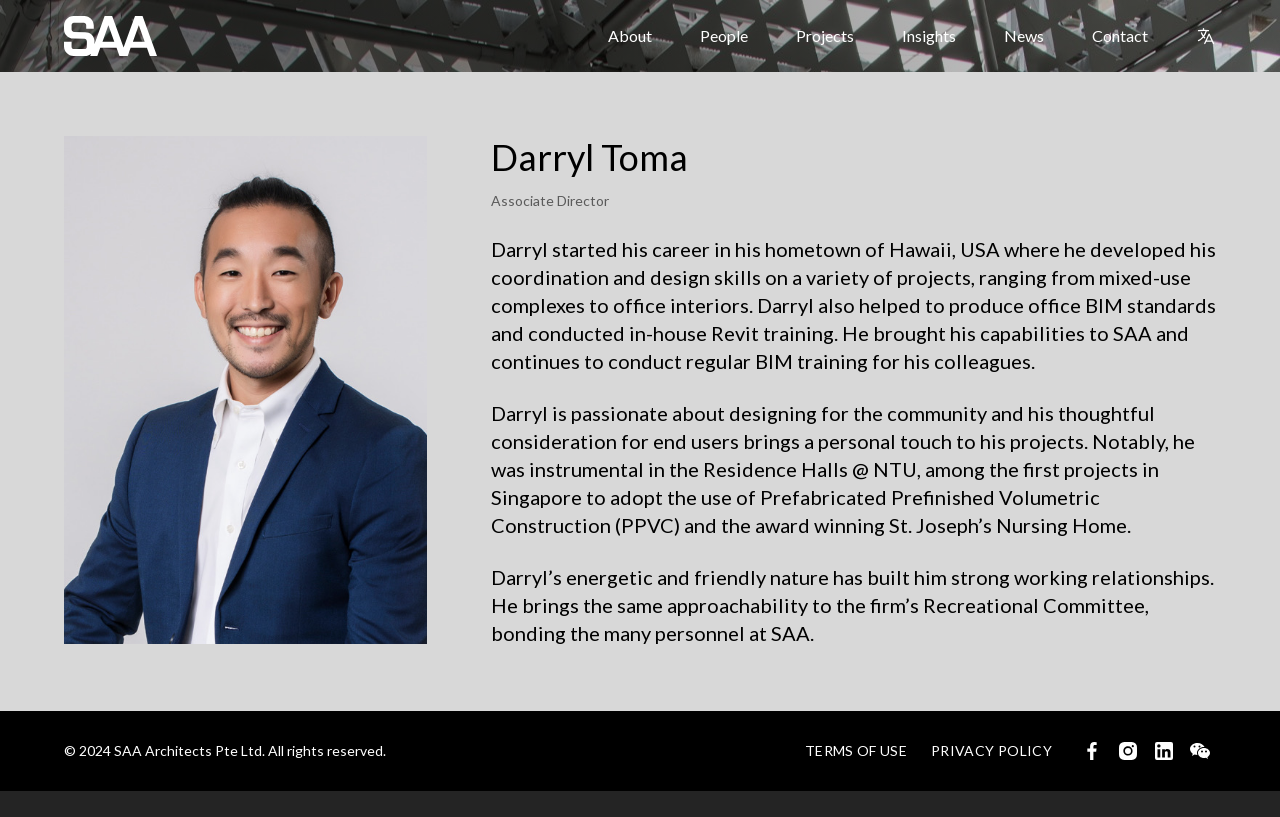What is Darryl Toma's profession?
Kindly answer the question with as much detail as you can.

Based on the webpage, Darryl Toma's profession is mentioned as Associate Director, which is stated in the StaticText element with the text 'Associate Director'.